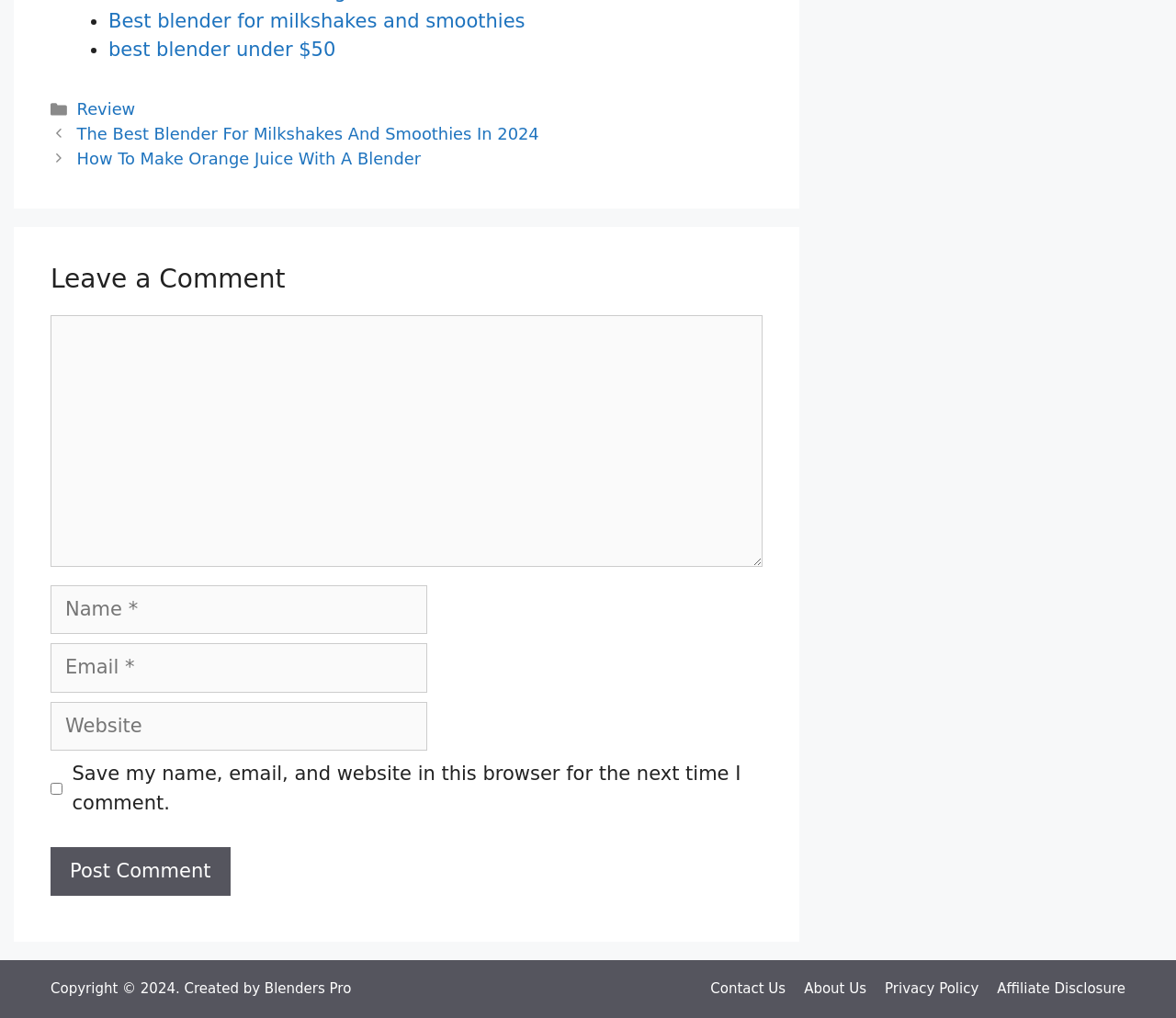Show the bounding box coordinates for the HTML element as described: "best blender under $50".

[0.092, 0.038, 0.285, 0.06]